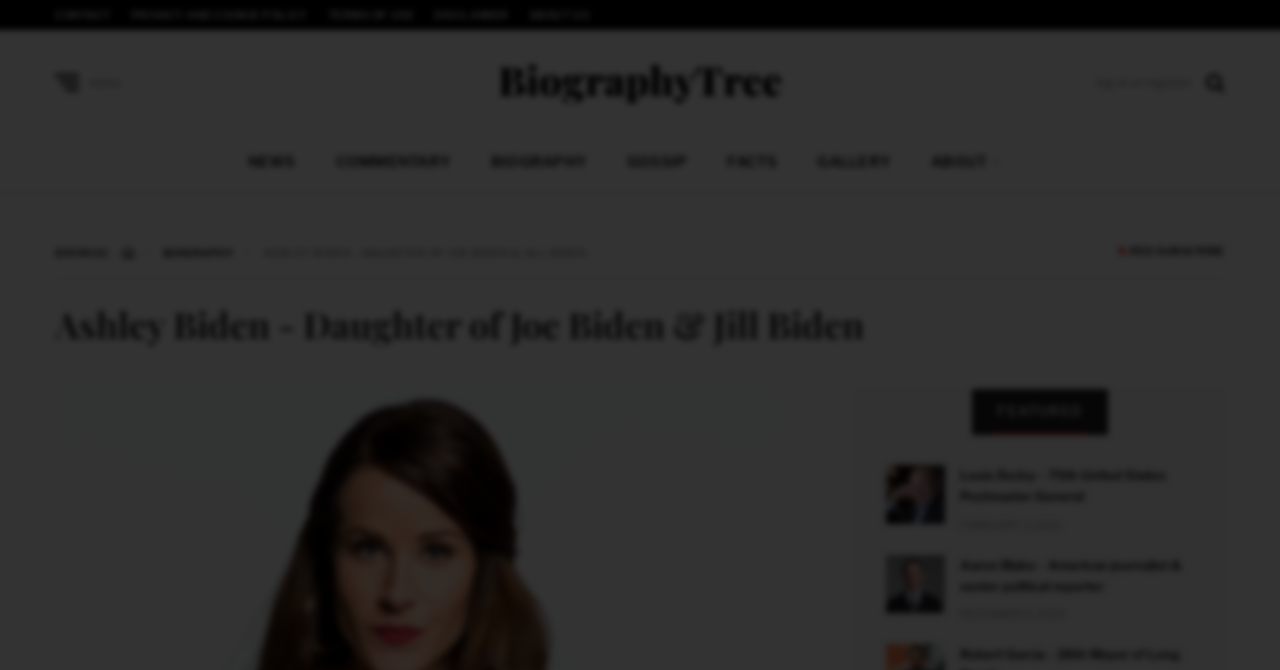Determine the bounding box coordinates for the HTML element described here: "Terms of Use".

[0.256, 0.012, 0.324, 0.033]